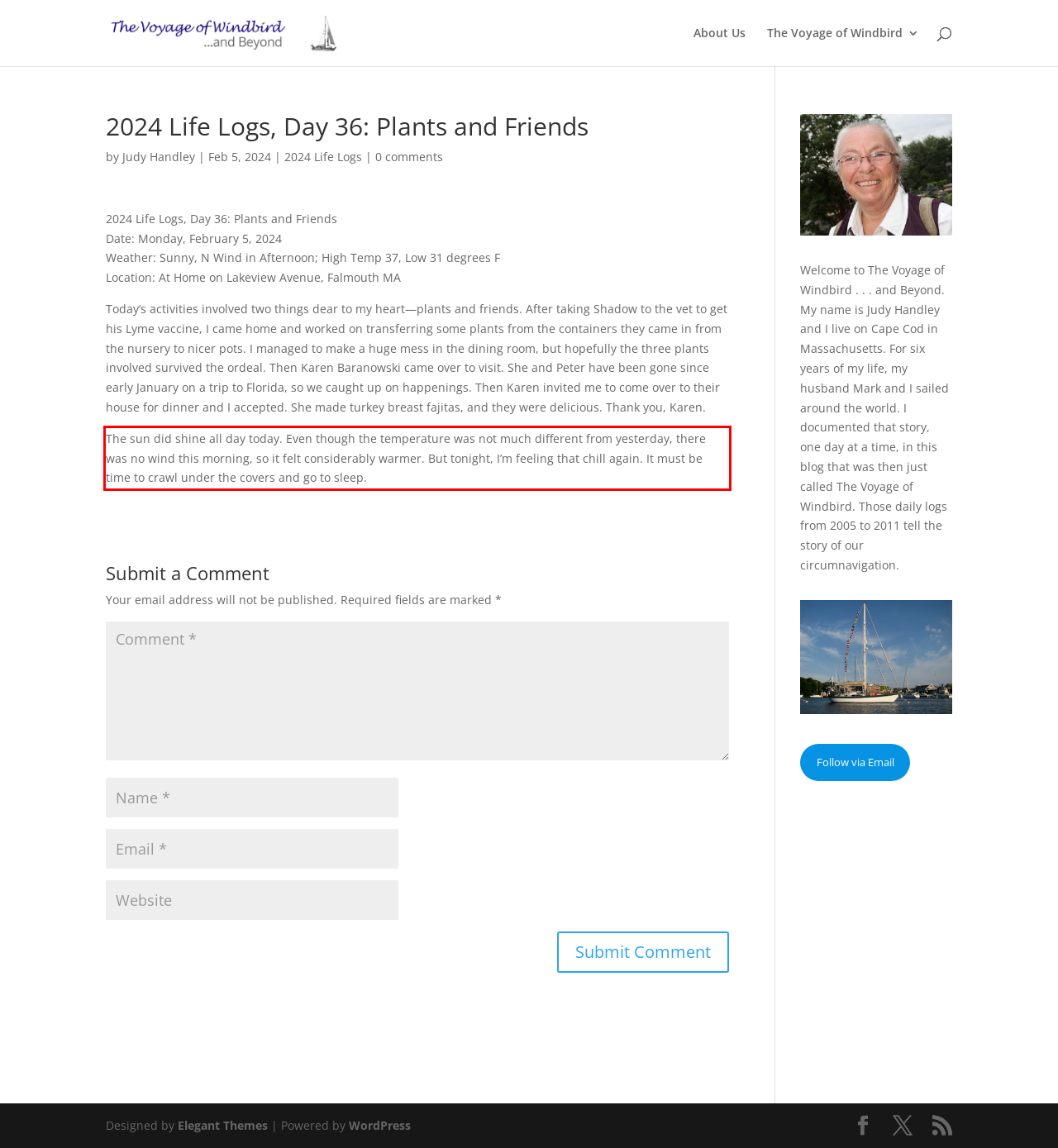You are given a screenshot of a webpage with a UI element highlighted by a red bounding box. Please perform OCR on the text content within this red bounding box.

The sun did shine all day today. Even though the temperature was not much different from yesterday, there was no wind this morning, so it felt considerably warmer. But tonight, I’m feeling that chill again. It must be time to crawl under the covers and go to sleep.